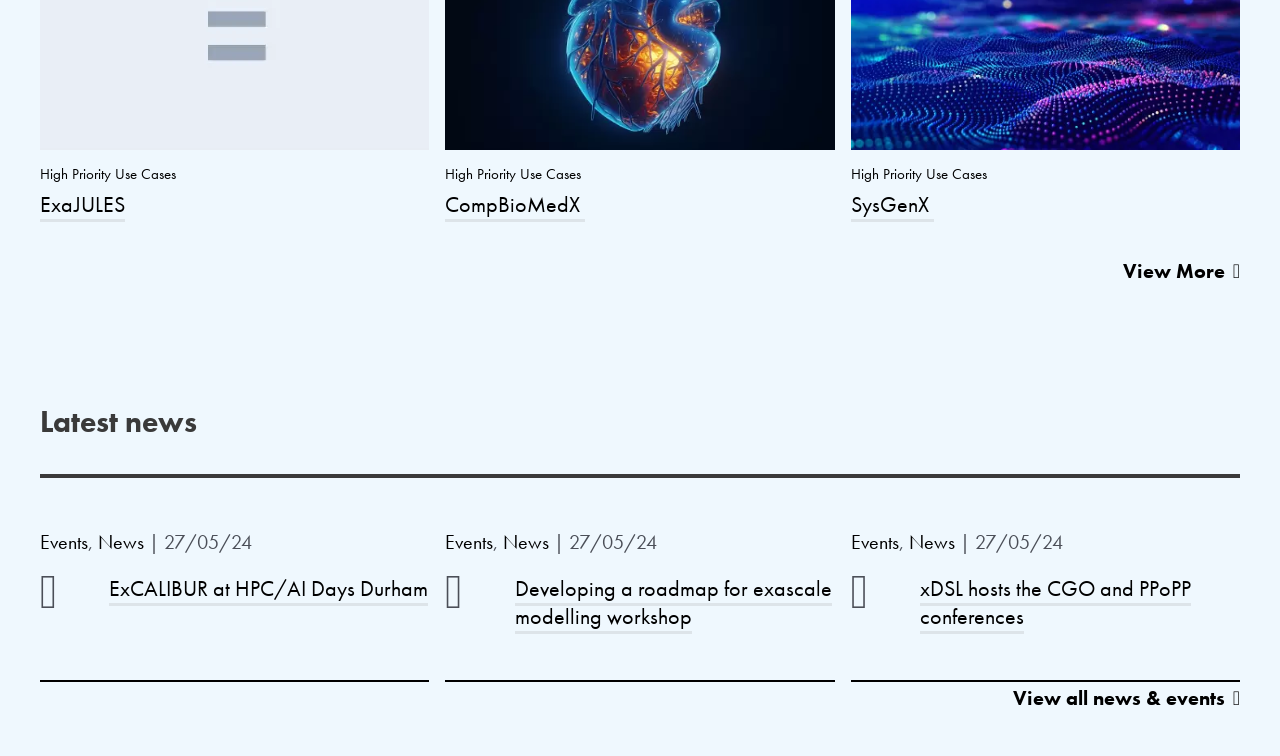What is the date of the latest news?
From the screenshot, provide a brief answer in one word or phrase.

27/05/24